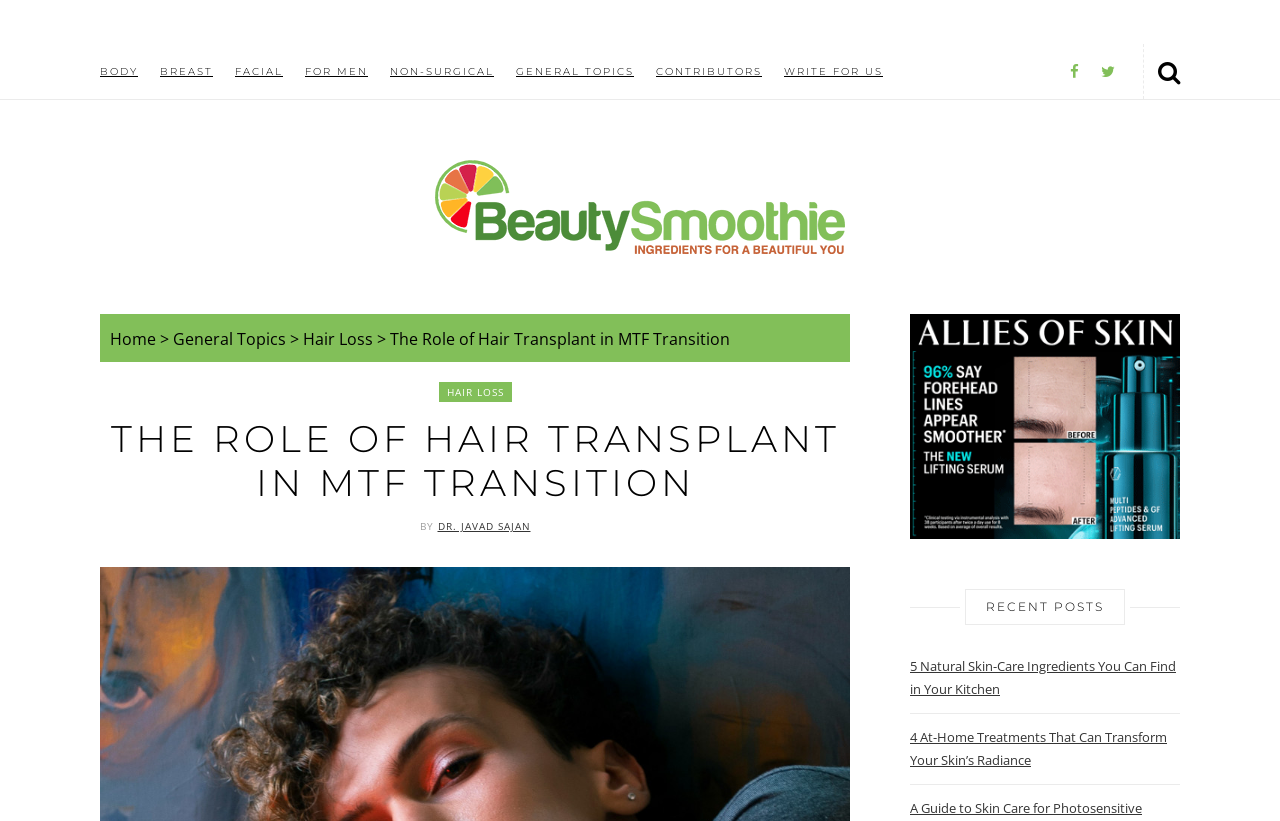What is the category of the article?
Using the visual information, answer the question in a single word or phrase.

General Topics